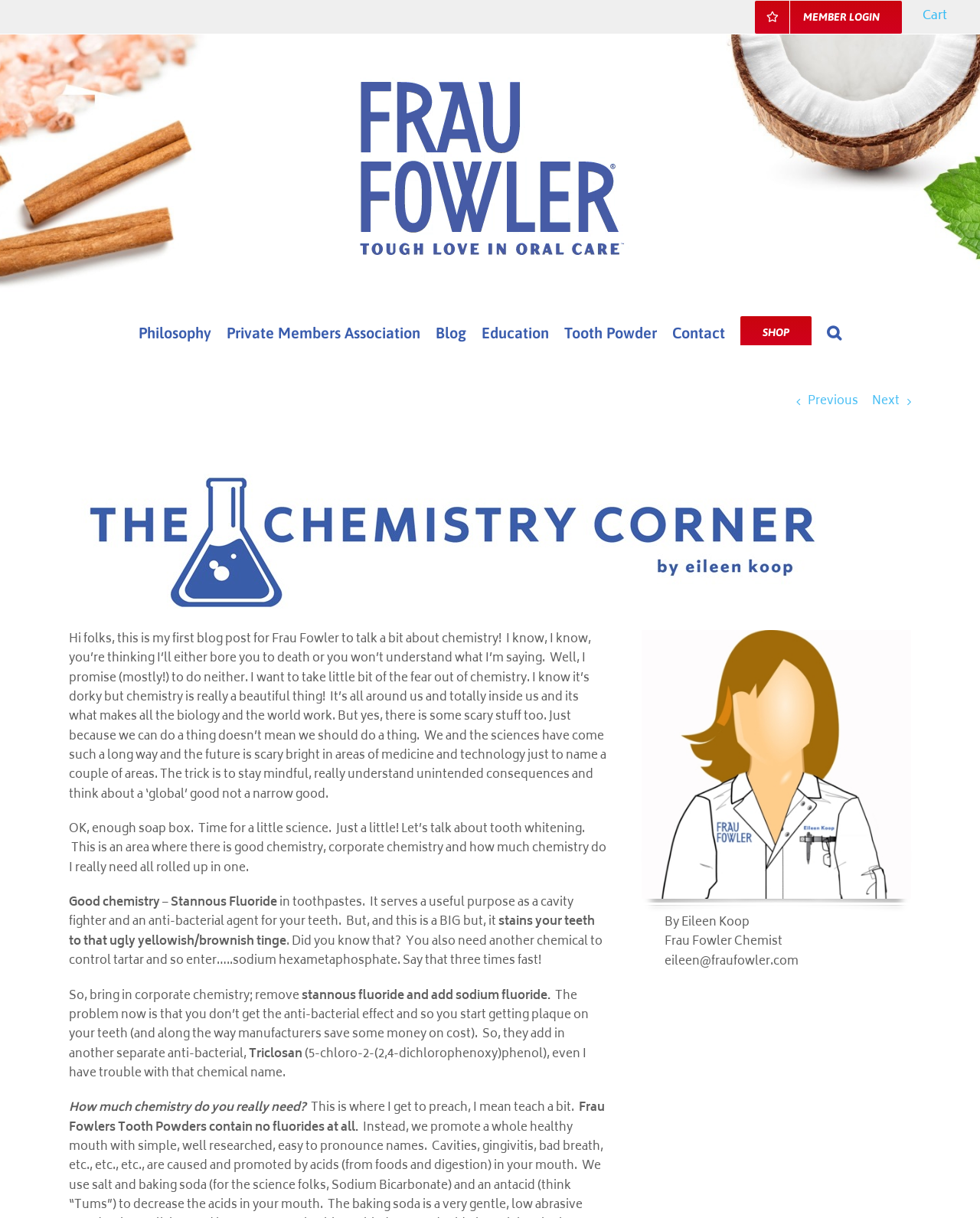What is the name of the product mentioned in the blog post?
Based on the image, answer the question with a single word or brief phrase.

Frau Fowlers Tooth Powders